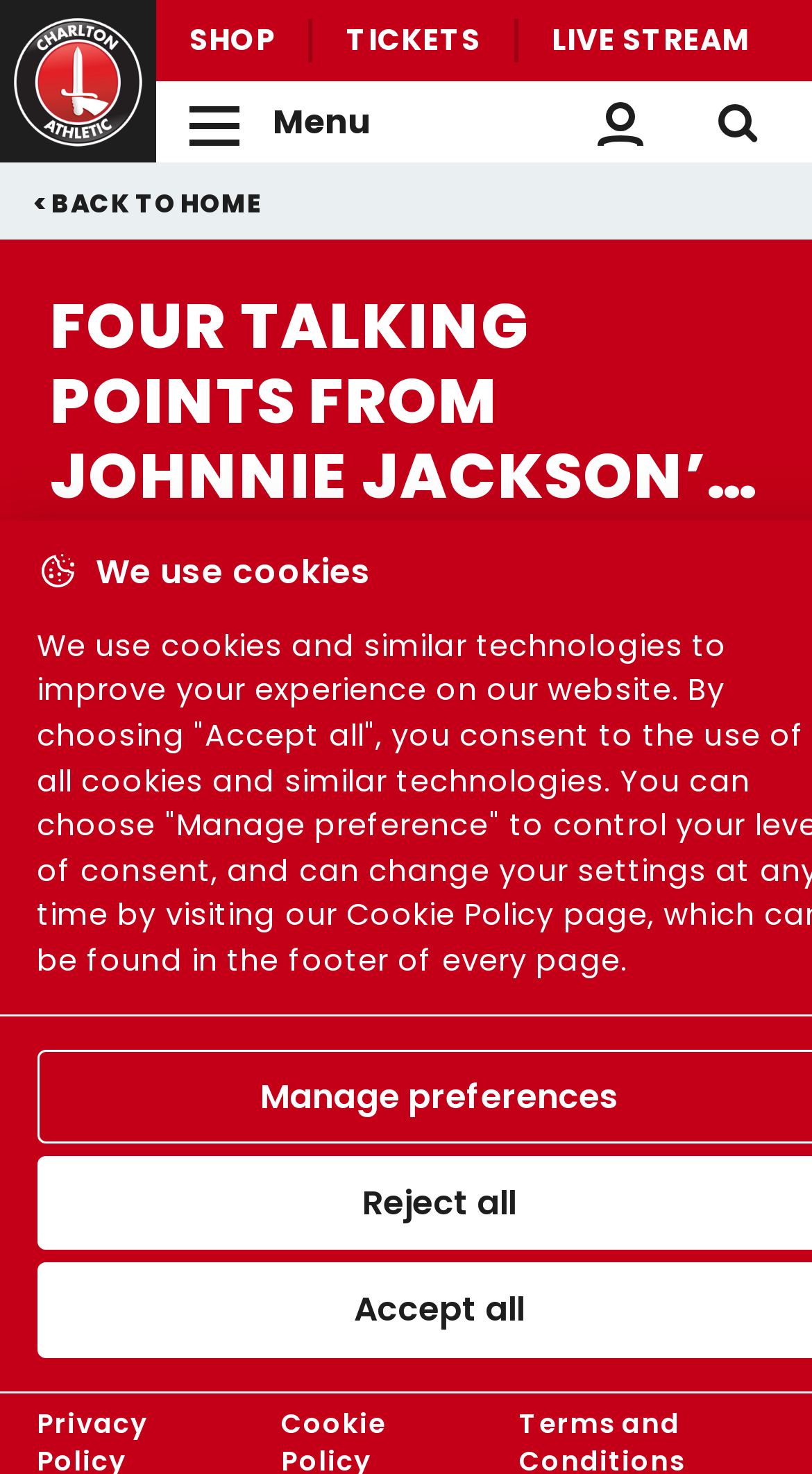What is the date of the press conference?
Refer to the image and provide a detailed answer to the question.

I found the date of the press conference by looking at the static text 'December 1st, 2017' which is located below the heading 'FOUR TALKING POINTS FROM JOHNNIE JACKSON’S PRE-AFC WIMBLEDON PRESS CONFERENCE'.